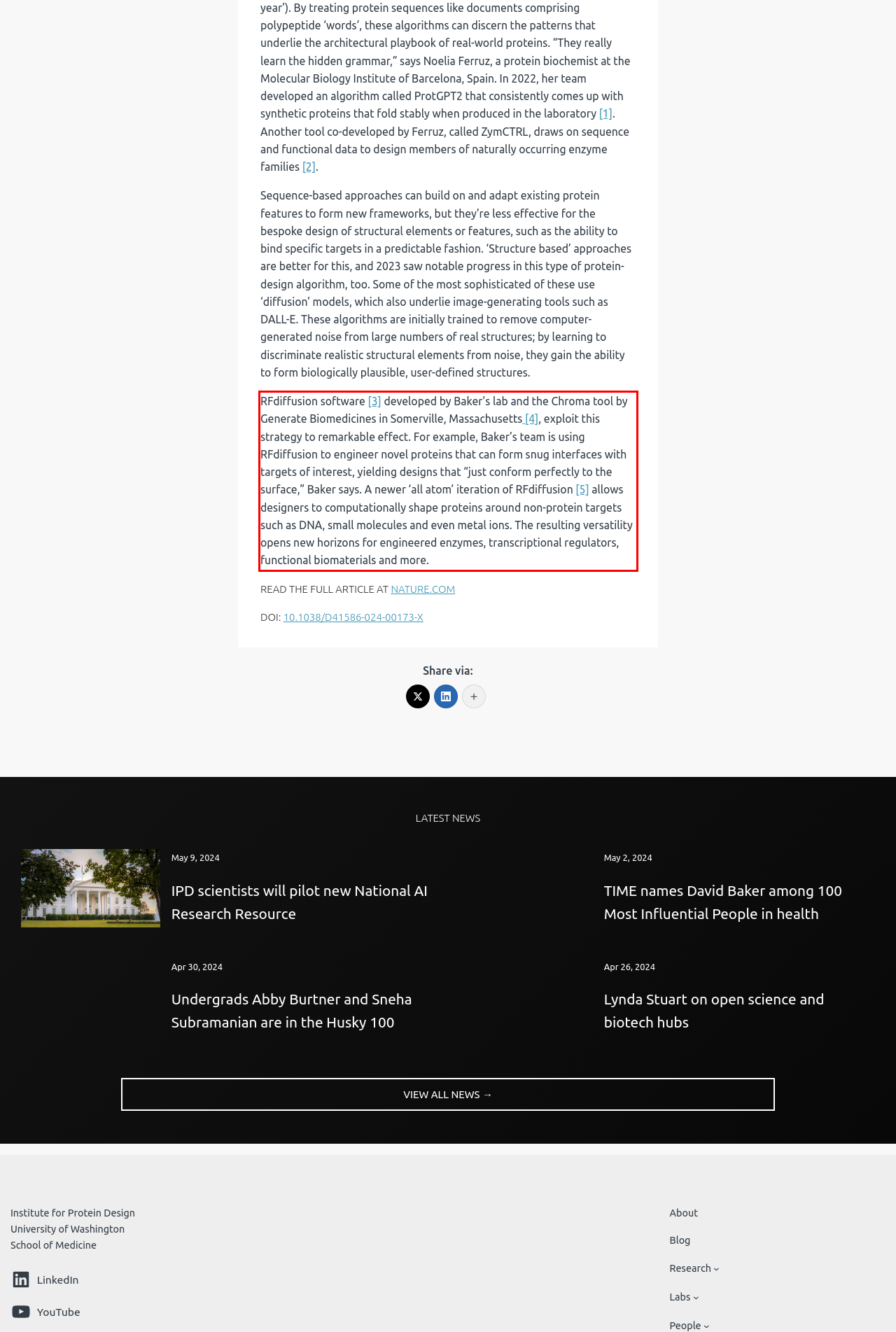You are provided with a screenshot of a webpage that includes a red bounding box. Extract and generate the text content found within the red bounding box.

RFdiffusion software [3] developed by Baker’s lab and the Chroma tool by Generate Biomedicines in Somerville, Massachusetts [4], exploit this strategy to remarkable effect. For example, Baker’s team is using RFdiffusion to engineer novel proteins that can form snug interfaces with targets of interest, yielding designs that “just conform perfectly to the surface,” Baker says. A newer ‘all atom’ iteration of RFdiffusion [5] allows designers to computationally shape proteins around non-protein targets such as DNA, small molecules and even metal ions. The resulting versatility opens new horizons for engineered enzymes, transcriptional regulators, functional biomaterials and more.